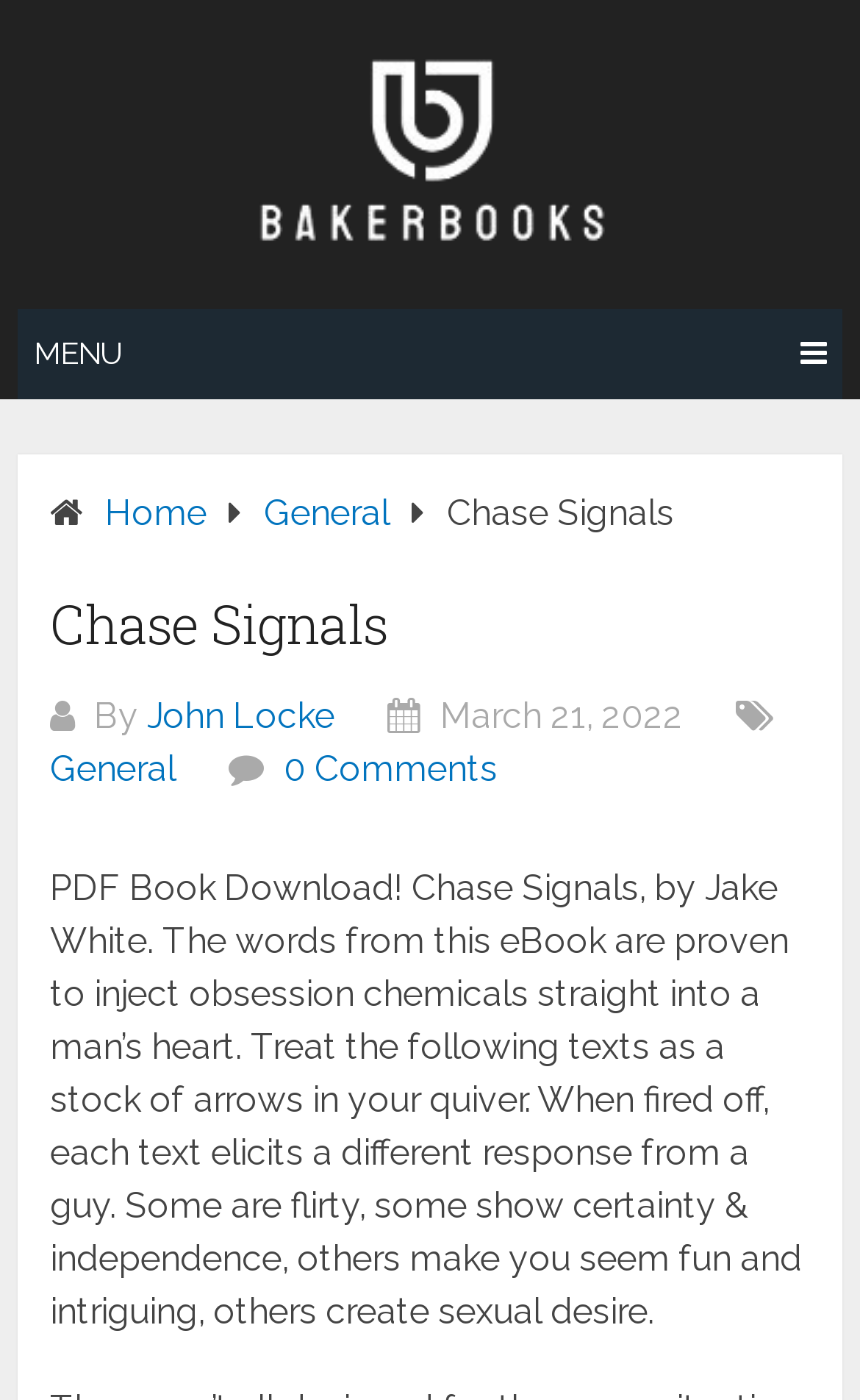Find the bounding box of the UI element described as: "John Locke". The bounding box coordinates should be given as four float values between 0 and 1, i.e., [left, top, right, bottom].

[0.171, 0.496, 0.389, 0.526]